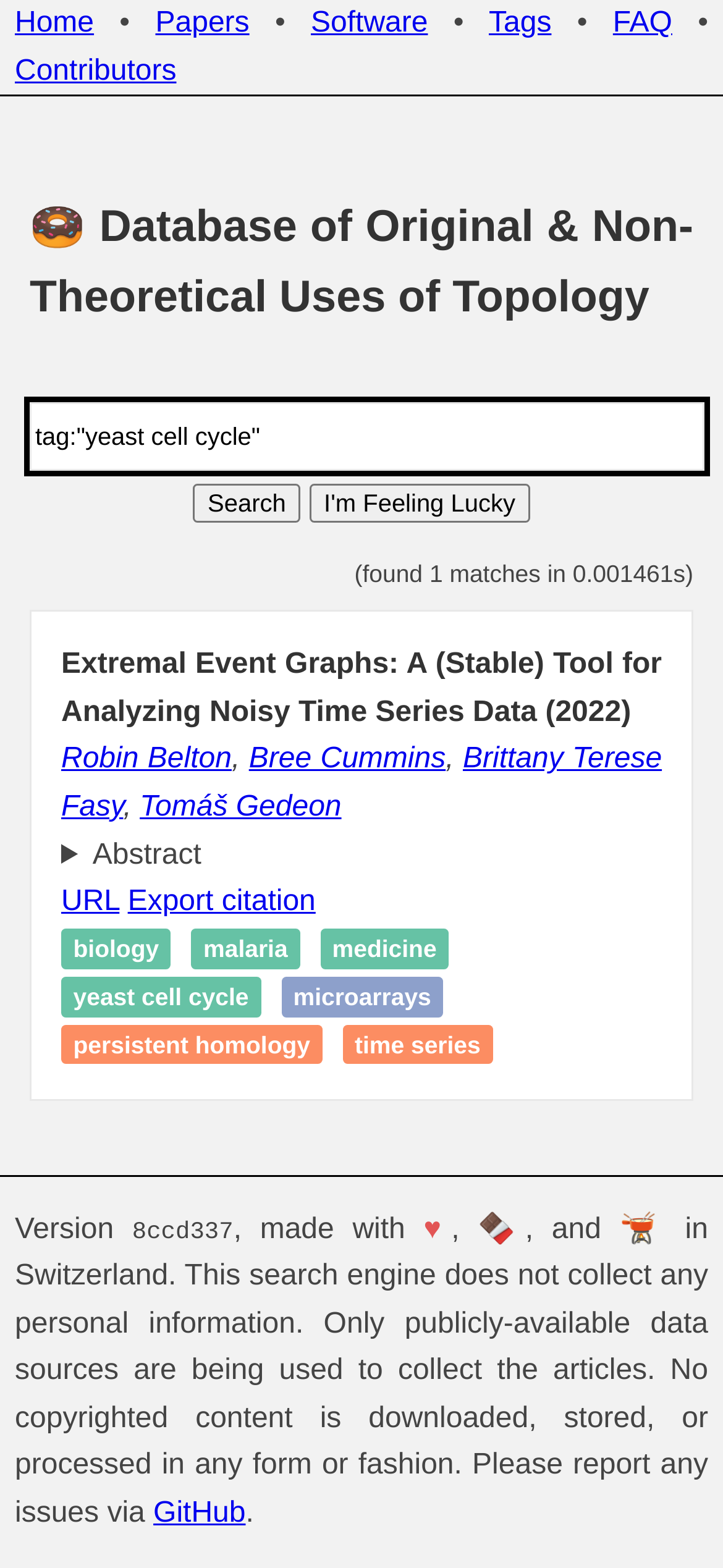Locate the bounding box coordinates of the clickable area needed to fulfill the instruction: "Visit the contributor's page".

[0.021, 0.035, 0.244, 0.055]